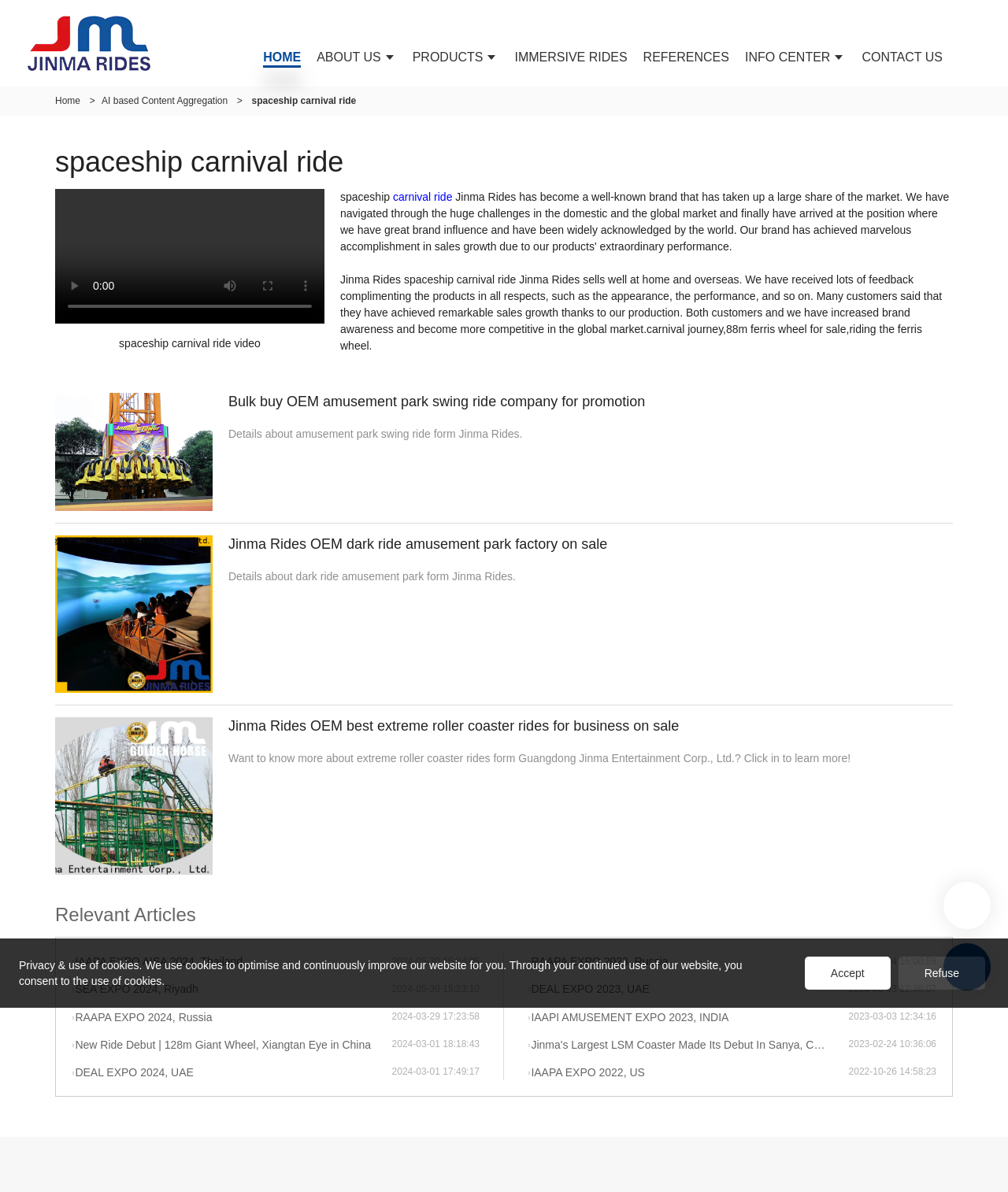With reference to the image, please provide a detailed answer to the following question: What is the name of the event mentioned in the first article?

The first article under 'Relevant Articles' mentions an event called IAAPA EXPO AISA 2024, which is scheduled to take place in Thailand.